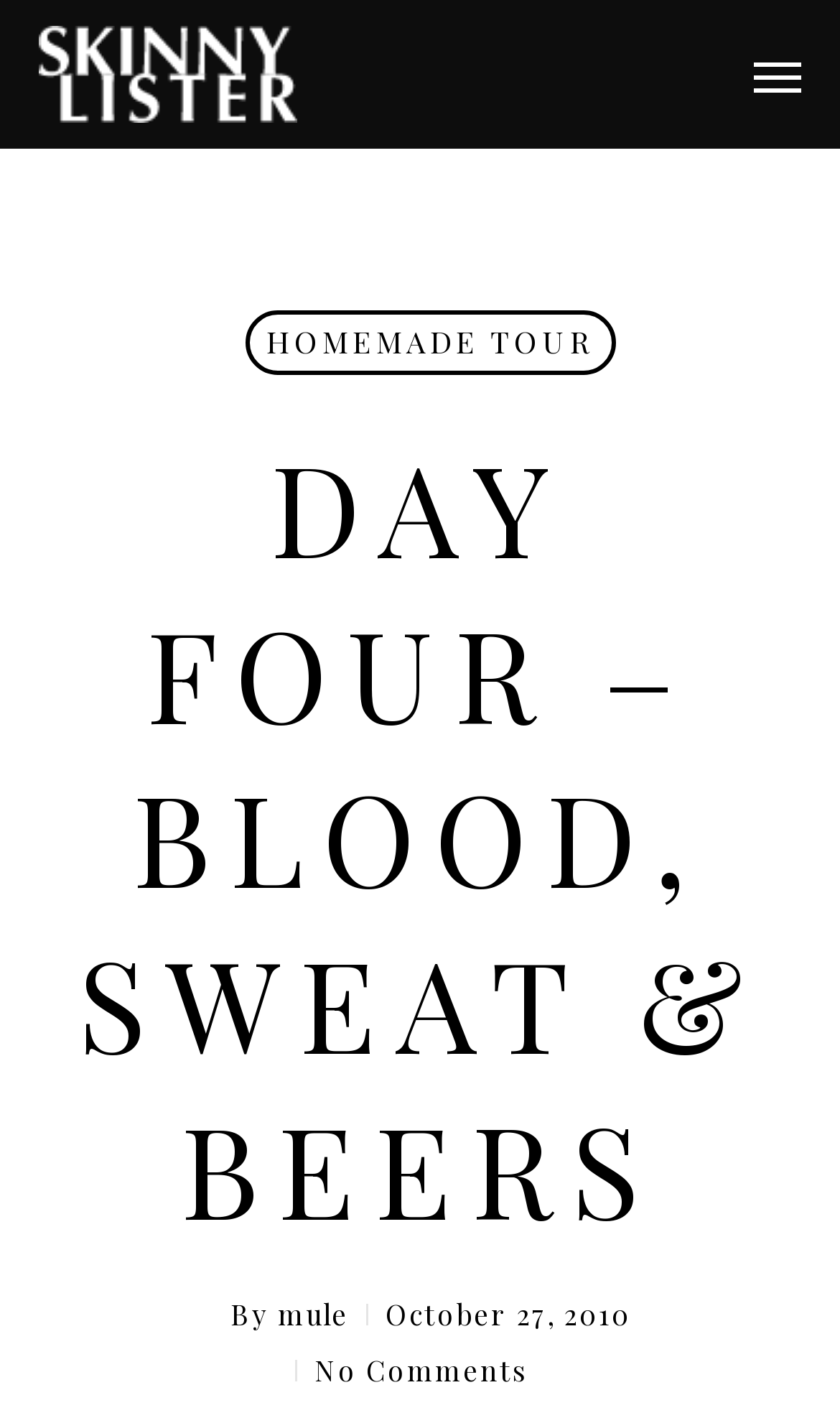Provide your answer in one word or a succinct phrase for the question: 
Who wrote the article?

mule